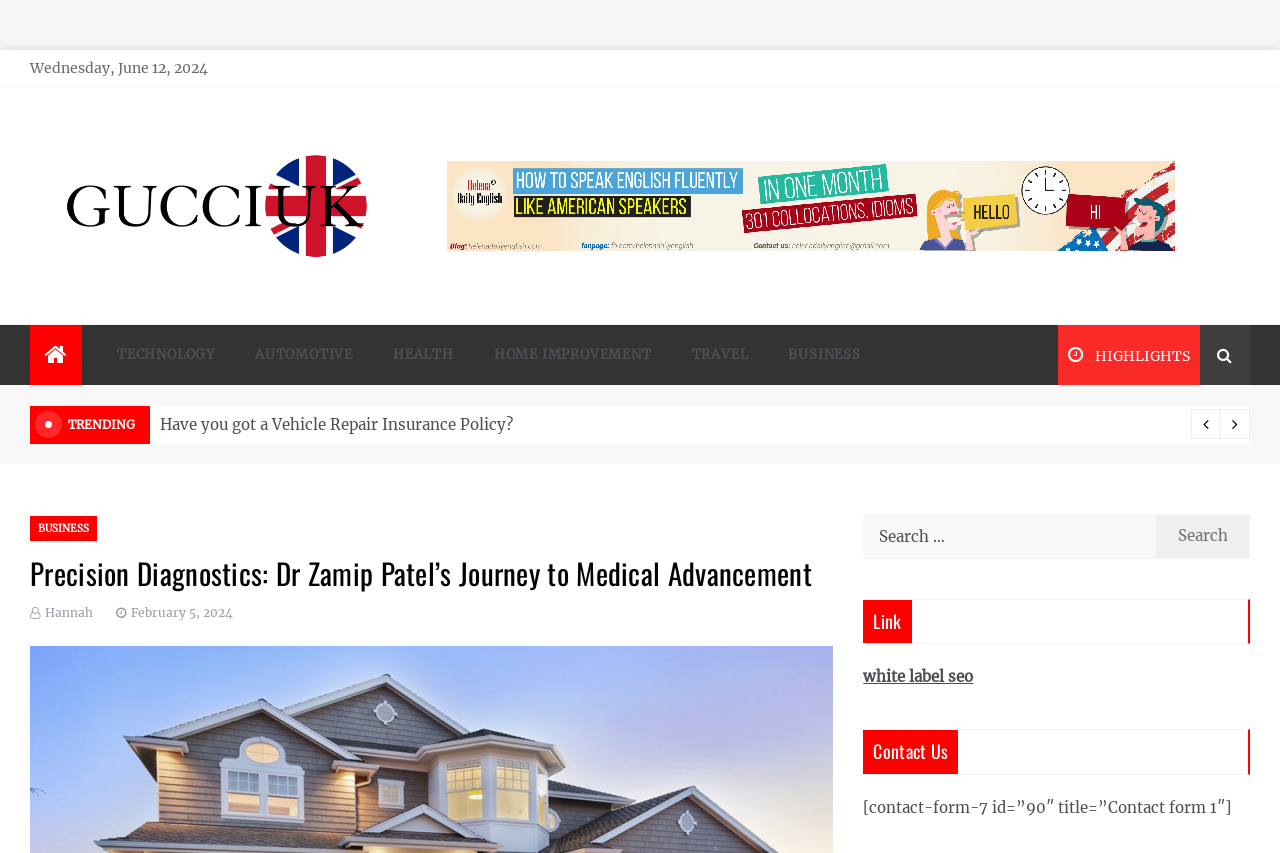Identify the coordinates of the bounding box for the element that must be clicked to accomplish the instruction: "Click on the HIGHLIGHTS button".

[0.827, 0.38, 0.937, 0.451]